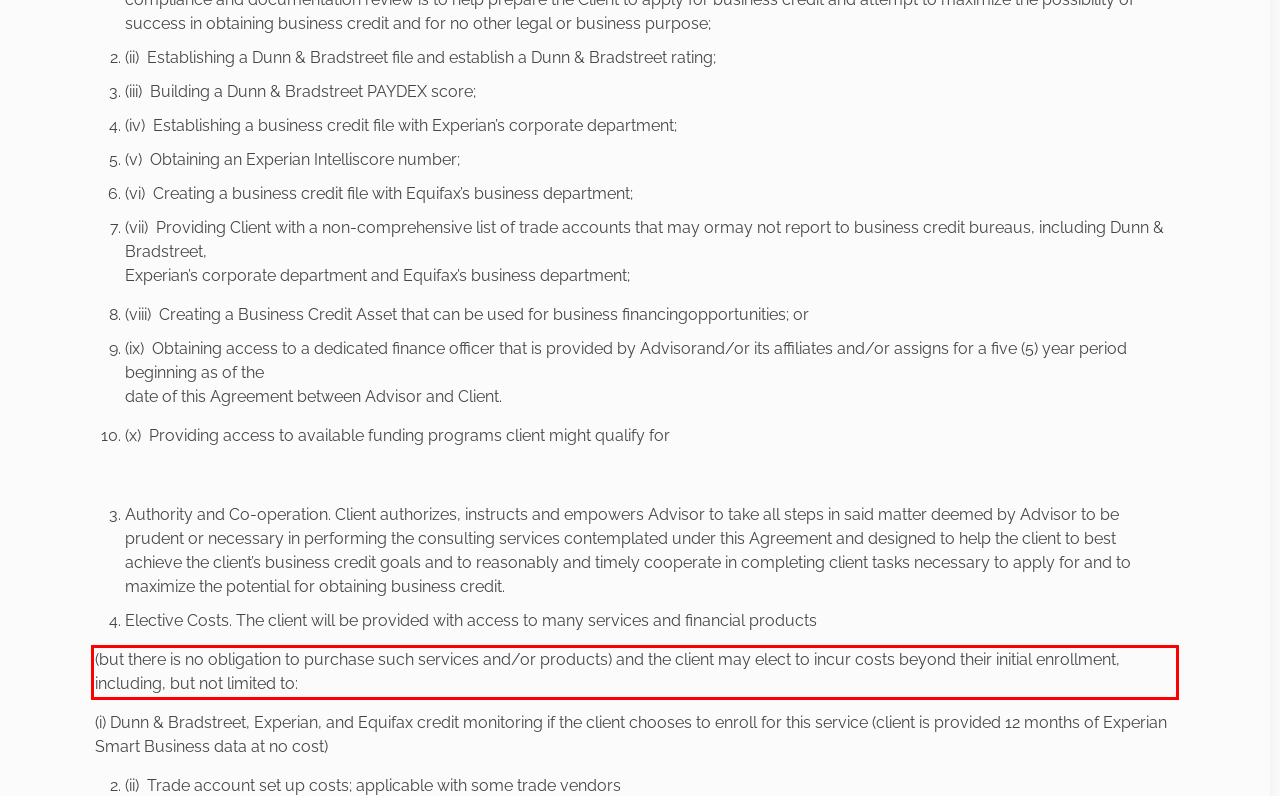Given a webpage screenshot with a red bounding box, perform OCR to read and deliver the text enclosed by the red bounding box.

(but there is no obligation to purchase such services and/or products) and the client may elect to incur costs beyond their initial enrollment, including, but not limited to: